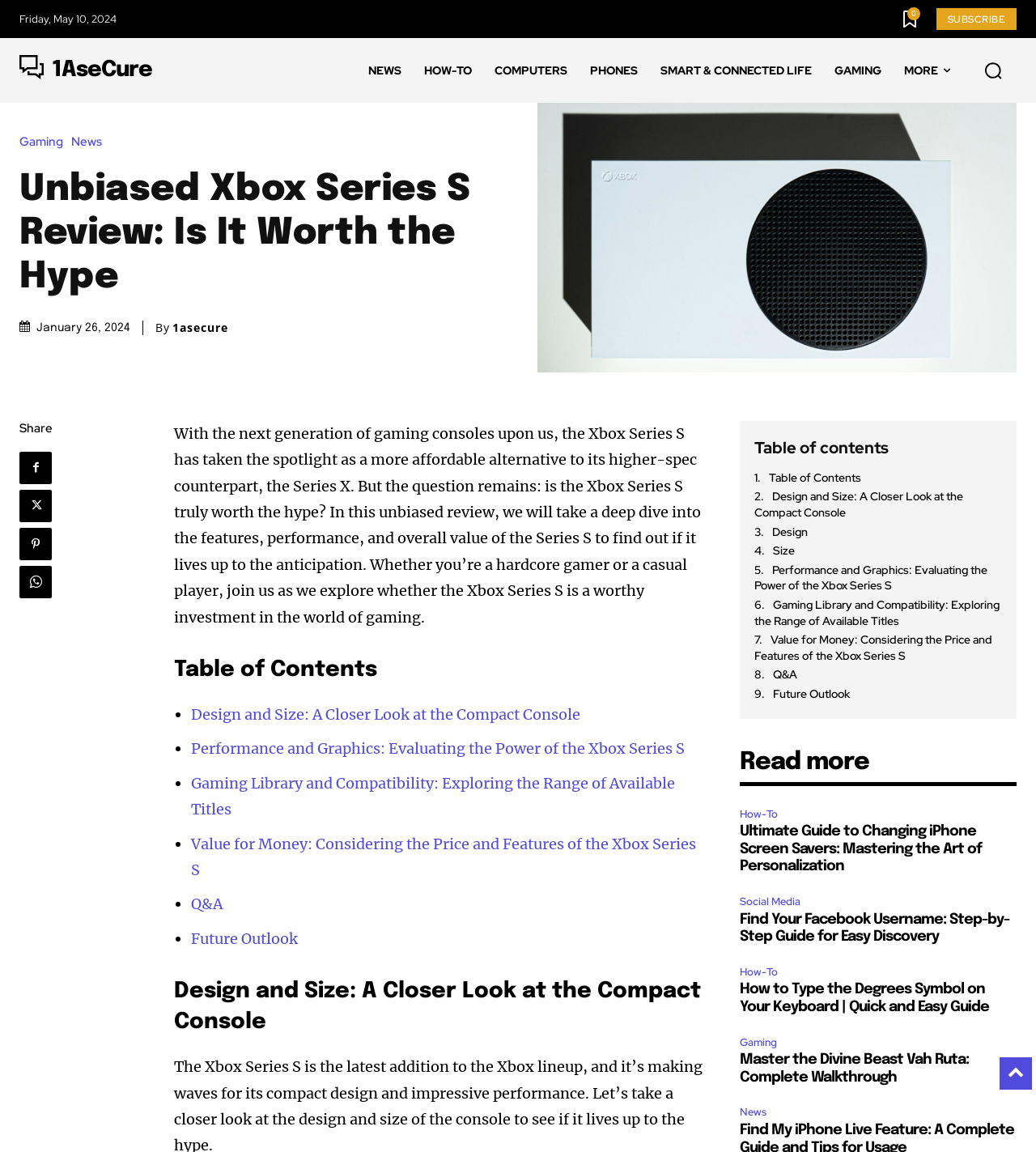Please specify the bounding box coordinates of the area that should be clicked to accomplish the following instruction: "Visit the Luminae Wellness website". The coordinates should consist of four float numbers between 0 and 1, i.e., [left, top, right, bottom].

None